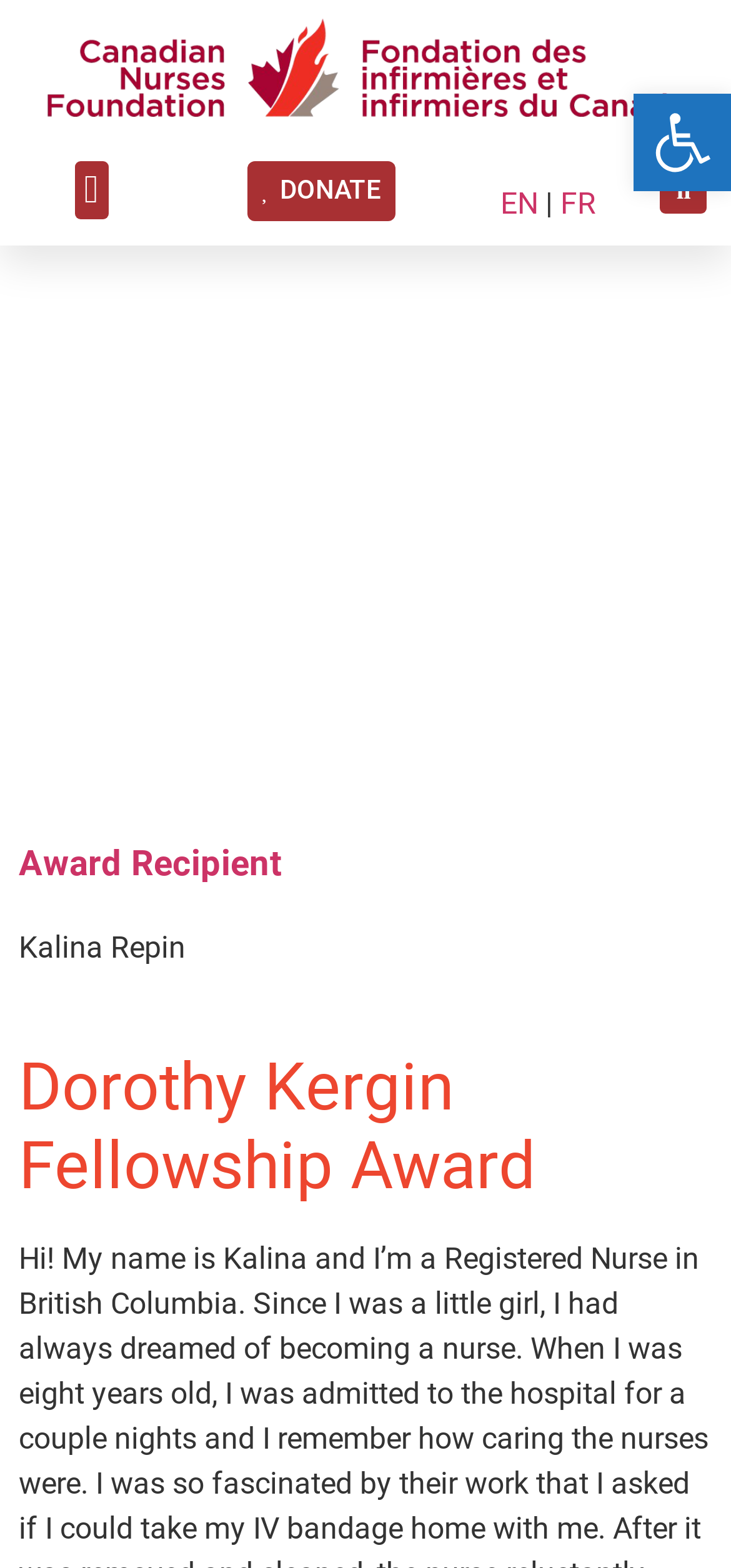Generate a thorough caption that explains the contents of the webpage.

This webpage is about Kalina Repin, a Registered Nurse in British Columbia, and her experience with the Dorothy Kergin Fellowship Award. At the top left of the page, there is a link with no text, followed by a "Menu Toggle" button. To the right of these elements, there are three links: "DONATE", "EN", and "FR", with a vertical line separating "EN" and "FR". 

On the top right side, there is a search bar with a "Search" button. Below the search bar, there is a large figure that spans almost the entire width of the page. Within this figure, there is a link with no text. 

Below the figure, there is a heading that reads "Award Recipient", with a link to the same title below it. To the right of the "Award Recipient" heading, there is a static text element that reads "Kalina Repin". 

Further down the page, there is a heading that reads "Dorothy Kergin Fellowship Award". At the bottom right of the page, there is a button to open the toolbar accessibility tools, accompanied by an image with the same title.